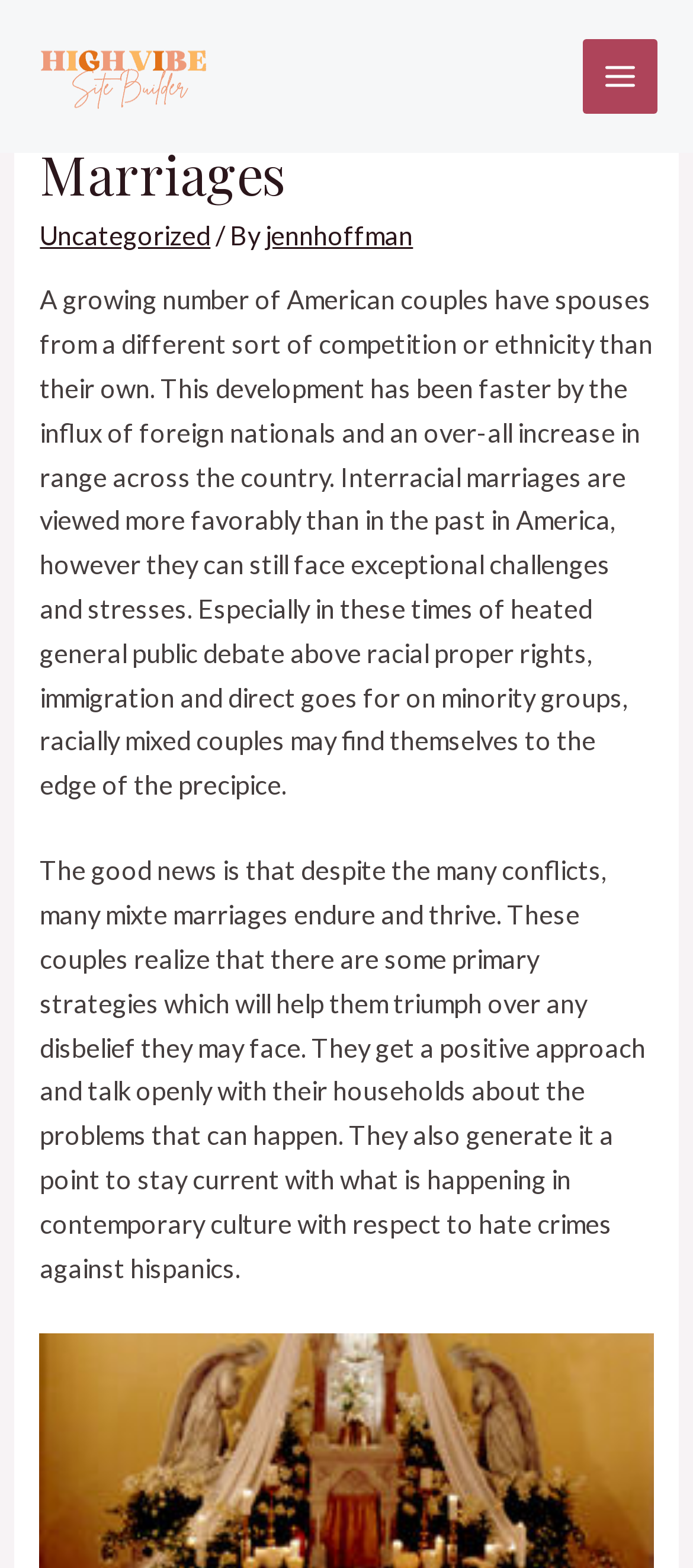Mark the bounding box of the element that matches the following description: "Main Menu".

[0.841, 0.025, 0.949, 0.072]